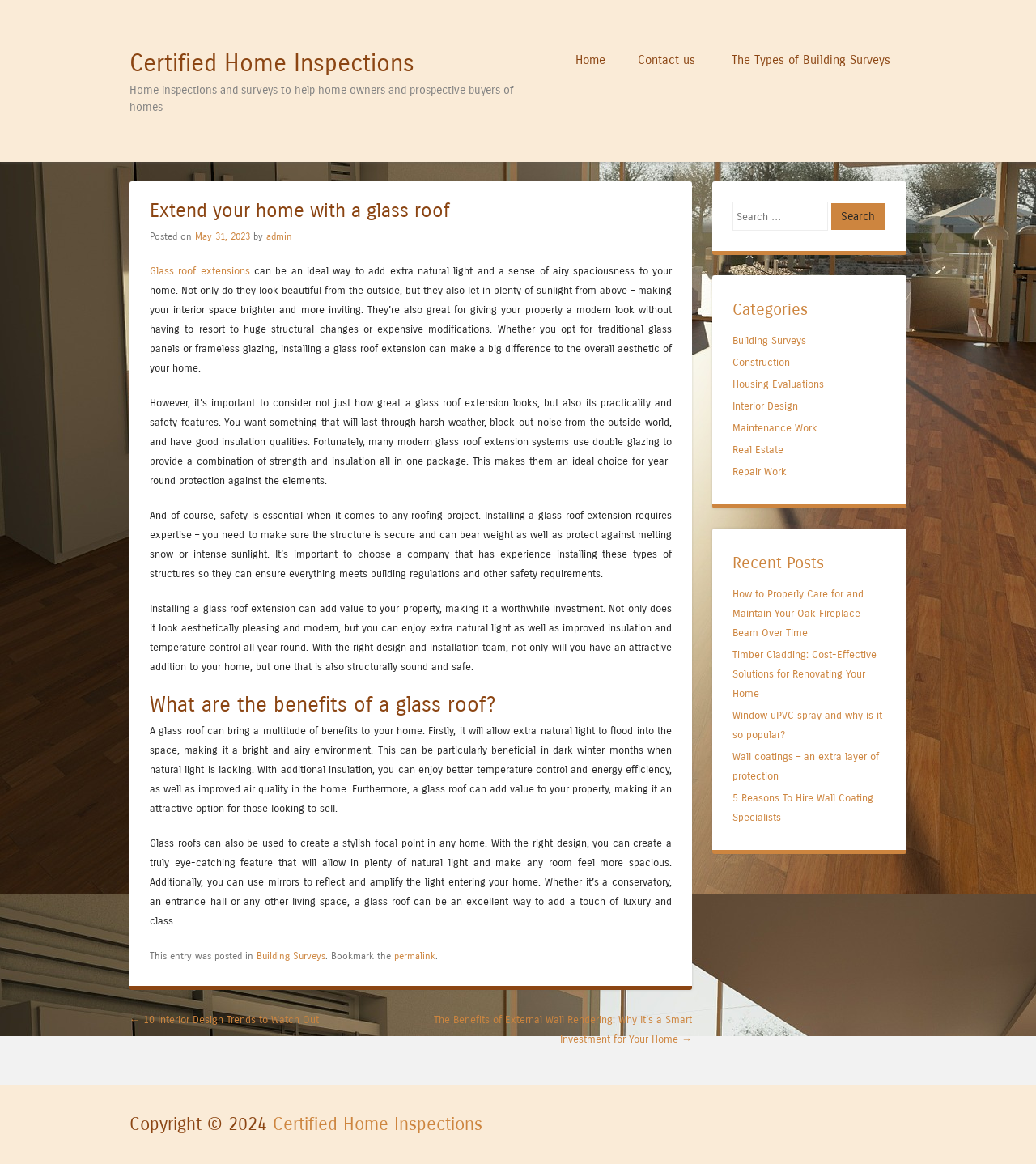What is the main topic of the webpage?
Give a detailed explanation using the information visible in the image.

The main topic of the webpage is glass roof extensions, which is evident from the heading 'Extend your home with a glass roof' and the subsequent paragraphs discussing the benefits and considerations of installing a glass roof extension.